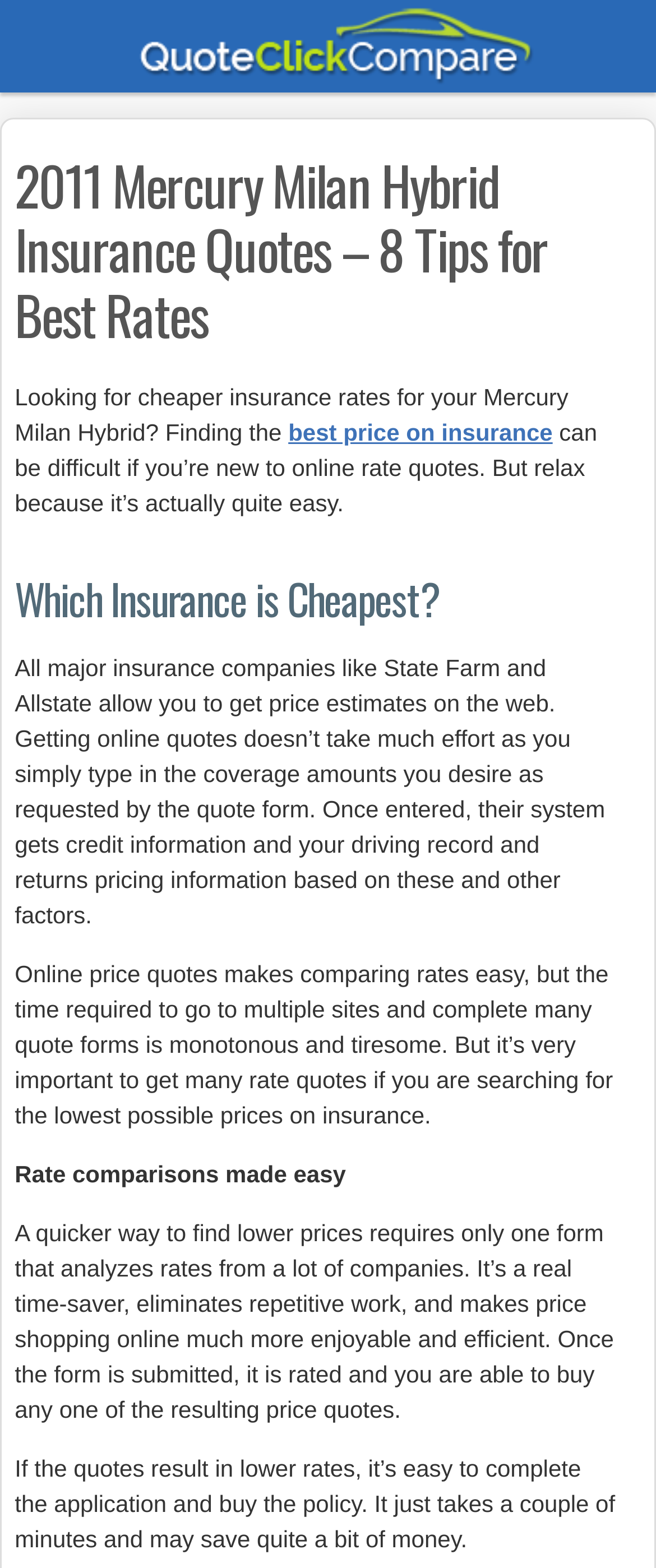Why is it important to get many rate quotes?
Look at the image and respond with a single word or a short phrase.

Find lowest prices